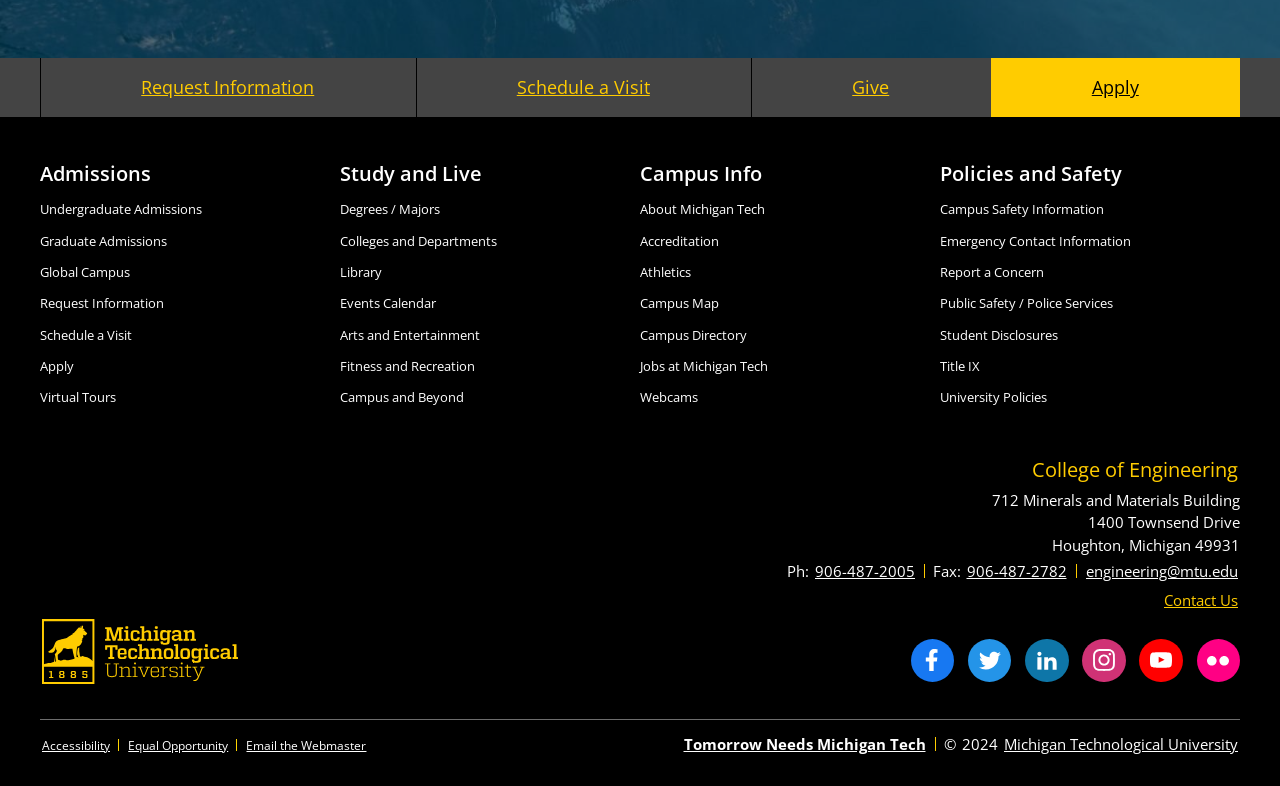Identify the bounding box for the UI element specified in this description: "Tomorrow Needs Michigan Tech". The coordinates must be four float numbers between 0 and 1, formatted as [left, top, right, bottom].

[0.532, 0.935, 0.725, 0.959]